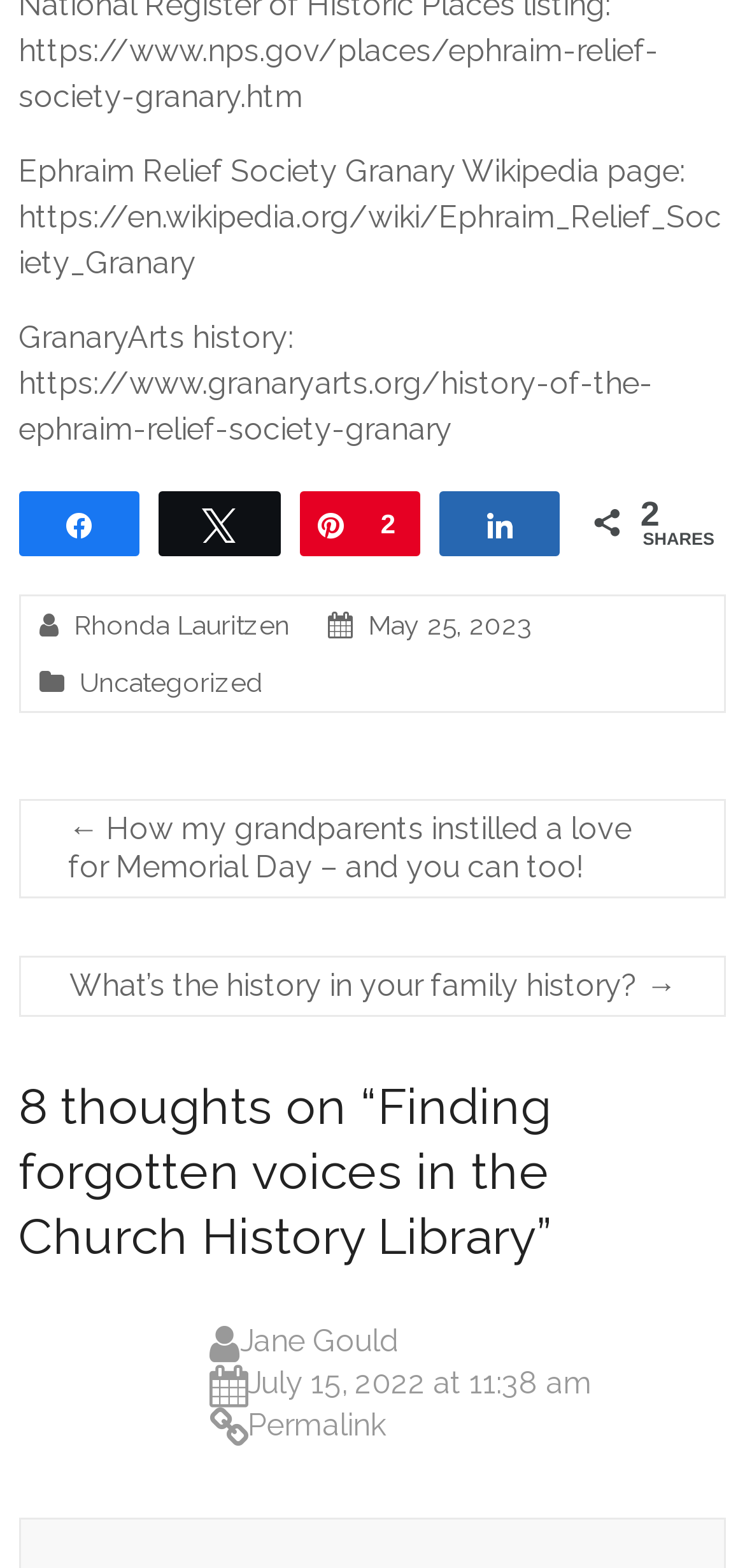Answer the question using only one word or a concise phrase: What is the date of the latest article?

May 25, 2023